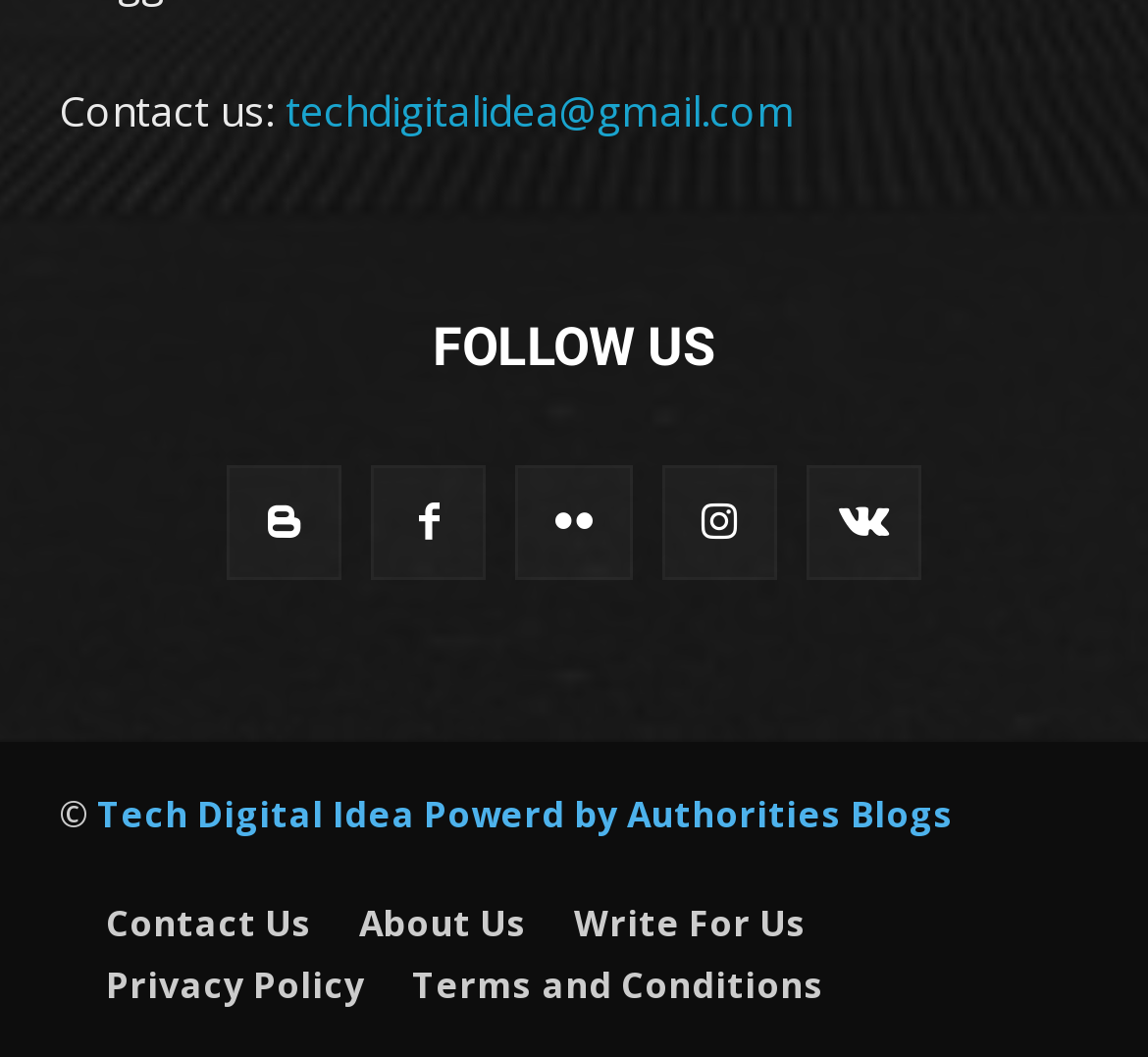Answer the question below with a single word or a brief phrase: 
What is the email address to contact?

techdigitalidea@gmail.com